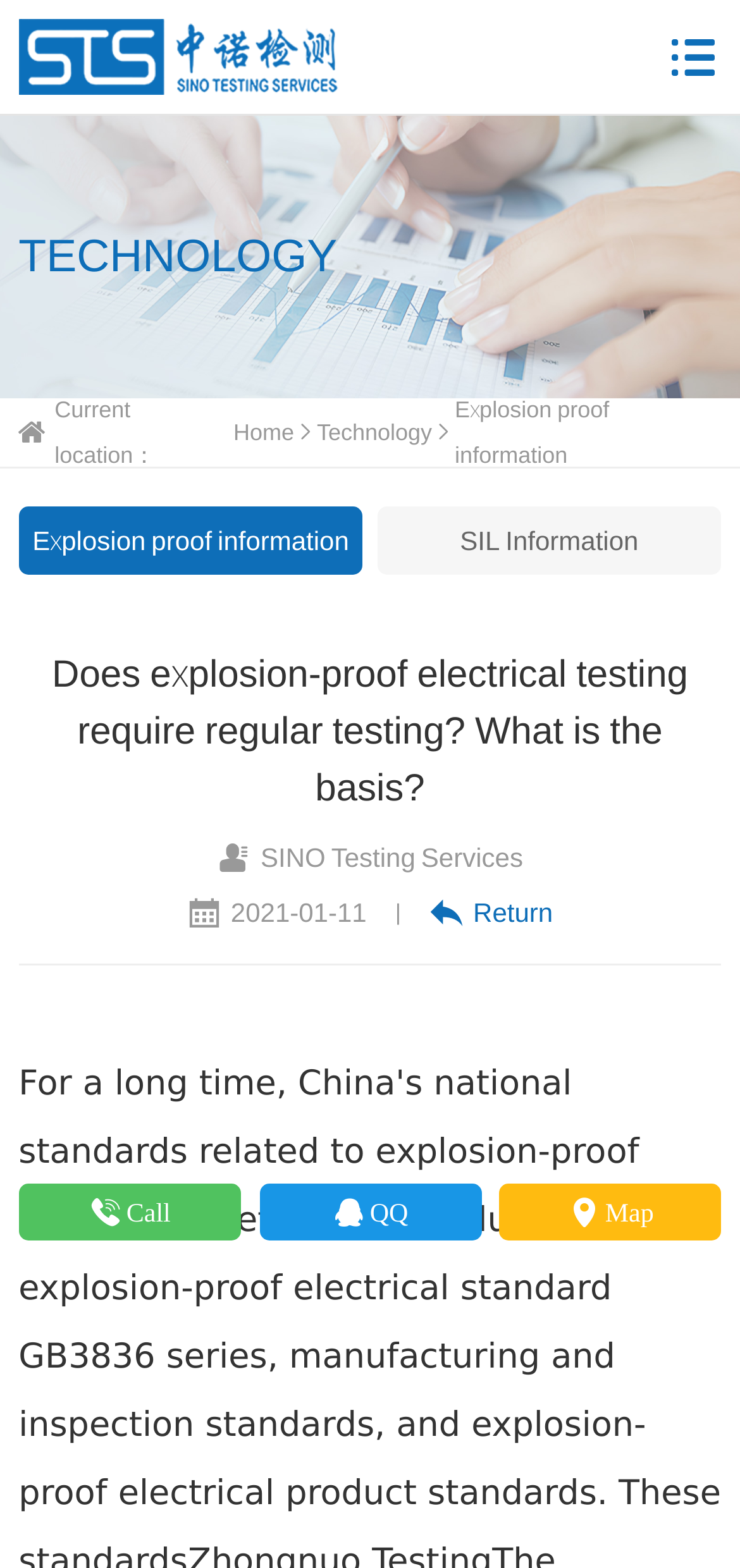How many links are there in the top navigation bar?
Based on the visual information, provide a detailed and comprehensive answer.

I counted the links in the top navigation bar and found three links: 'Home', 'Technology', and 'Explosion proof information'.